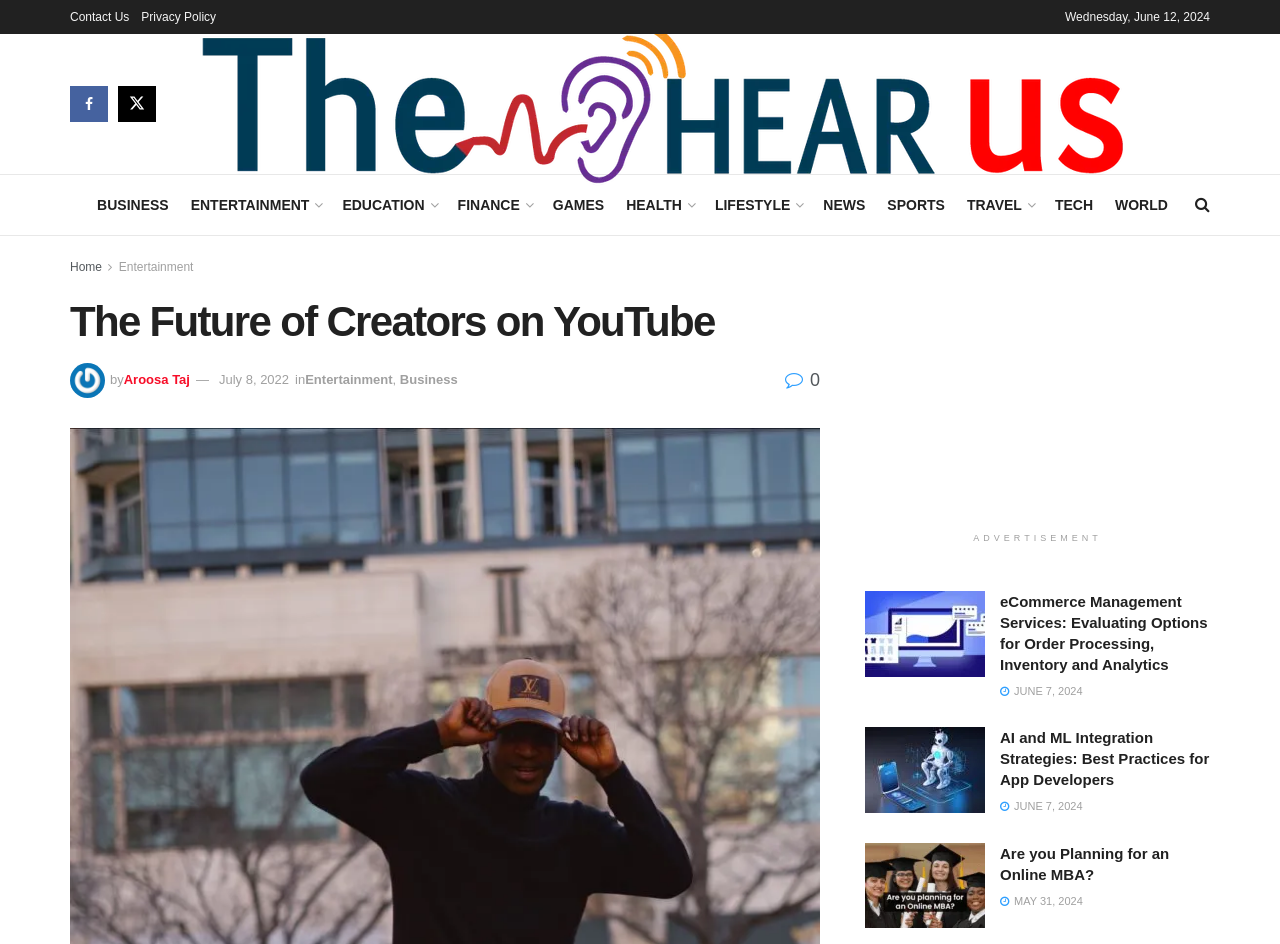Find the bounding box coordinates of the area to click in order to follow the instruction: "Click eCommerce Management Services".

[0.676, 0.626, 0.77, 0.717]